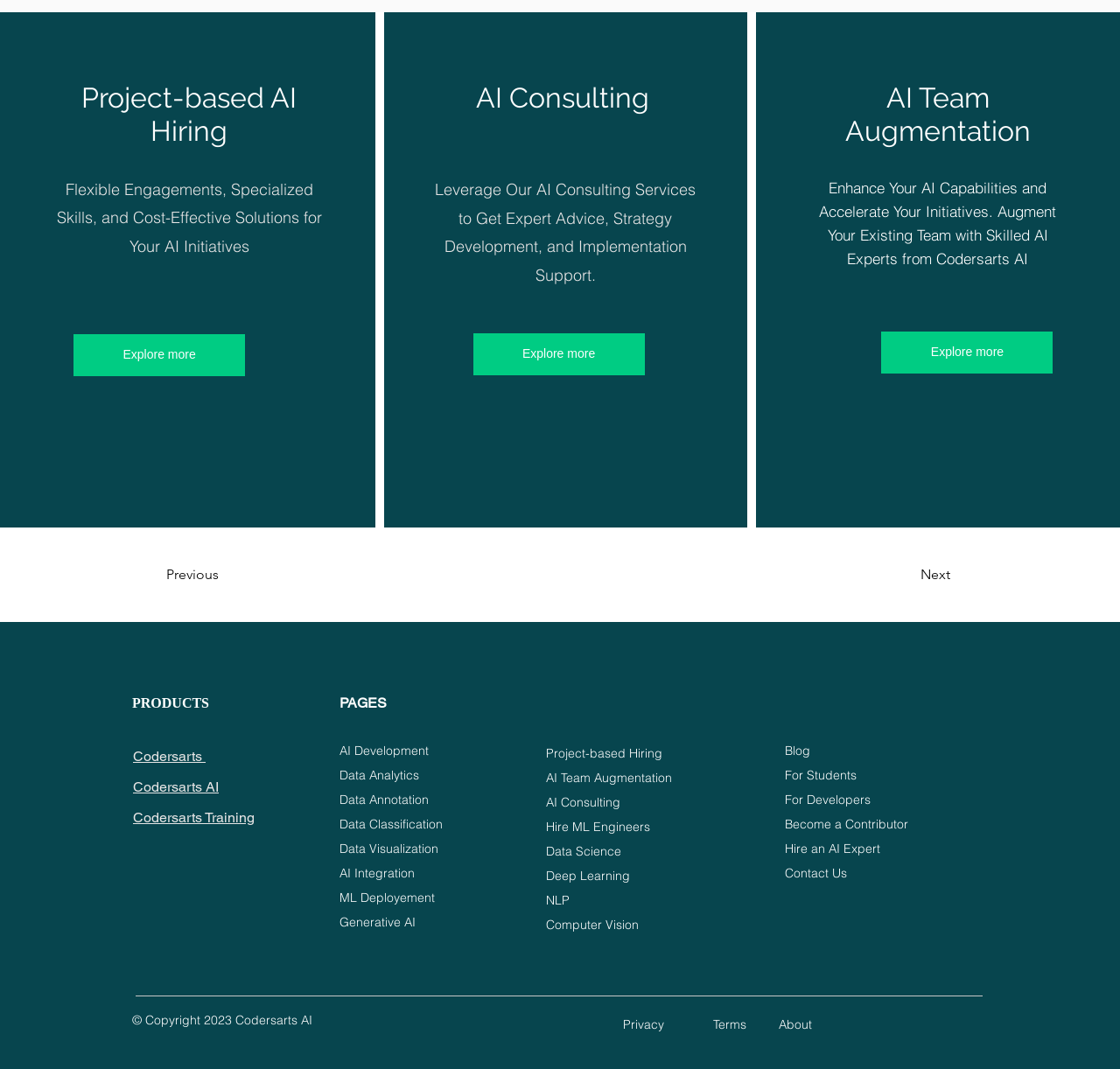Predict the bounding box coordinates of the area that should be clicked to accomplish the following instruction: "View AI development page". The bounding box coordinates should consist of four float numbers between 0 and 1, i.e., [left, top, right, bottom].

[0.303, 0.695, 0.383, 0.709]